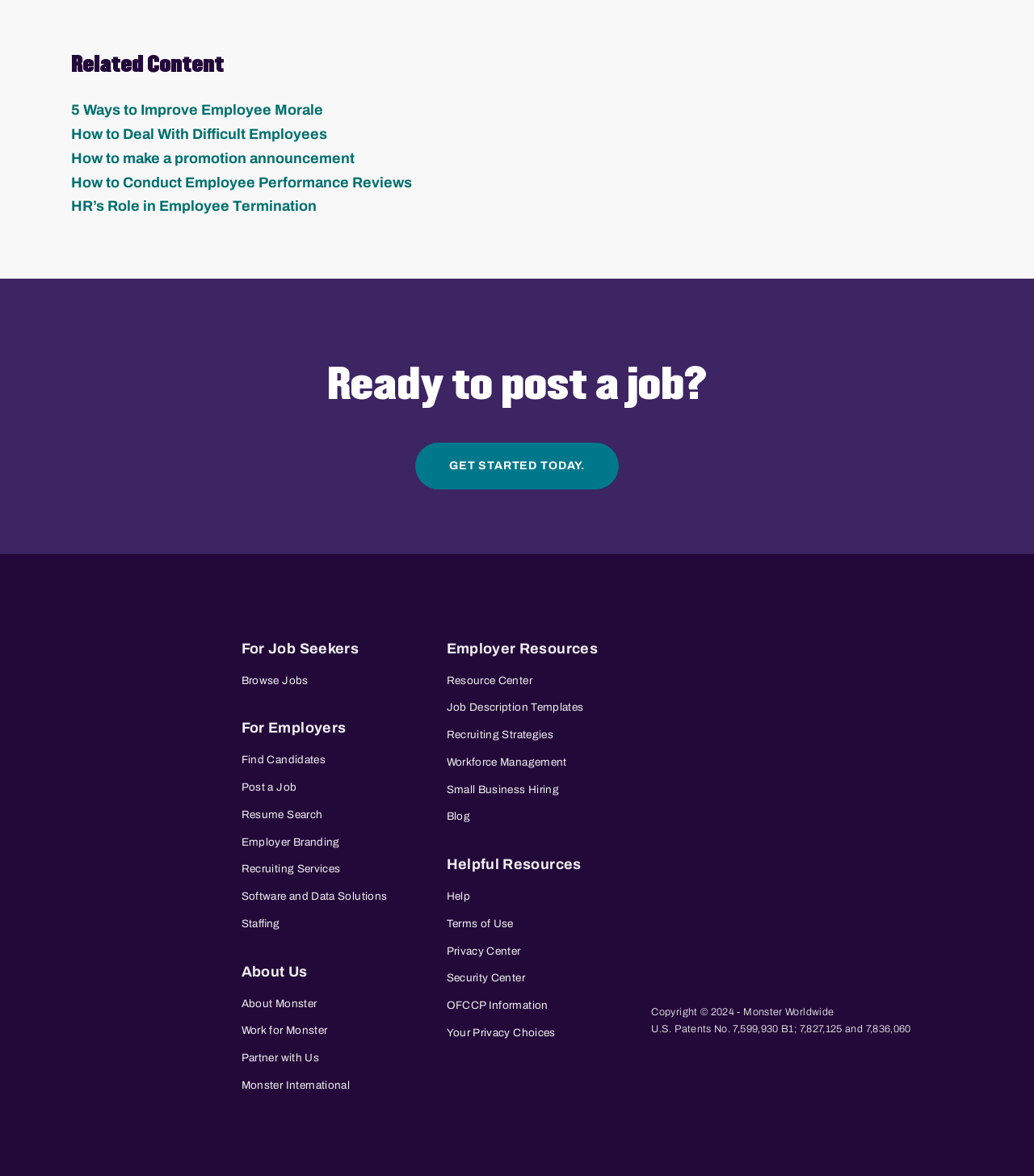Provide a one-word or short-phrase answer to the question:
What is the purpose of the 'Ready to post a job?' section?

Job posting